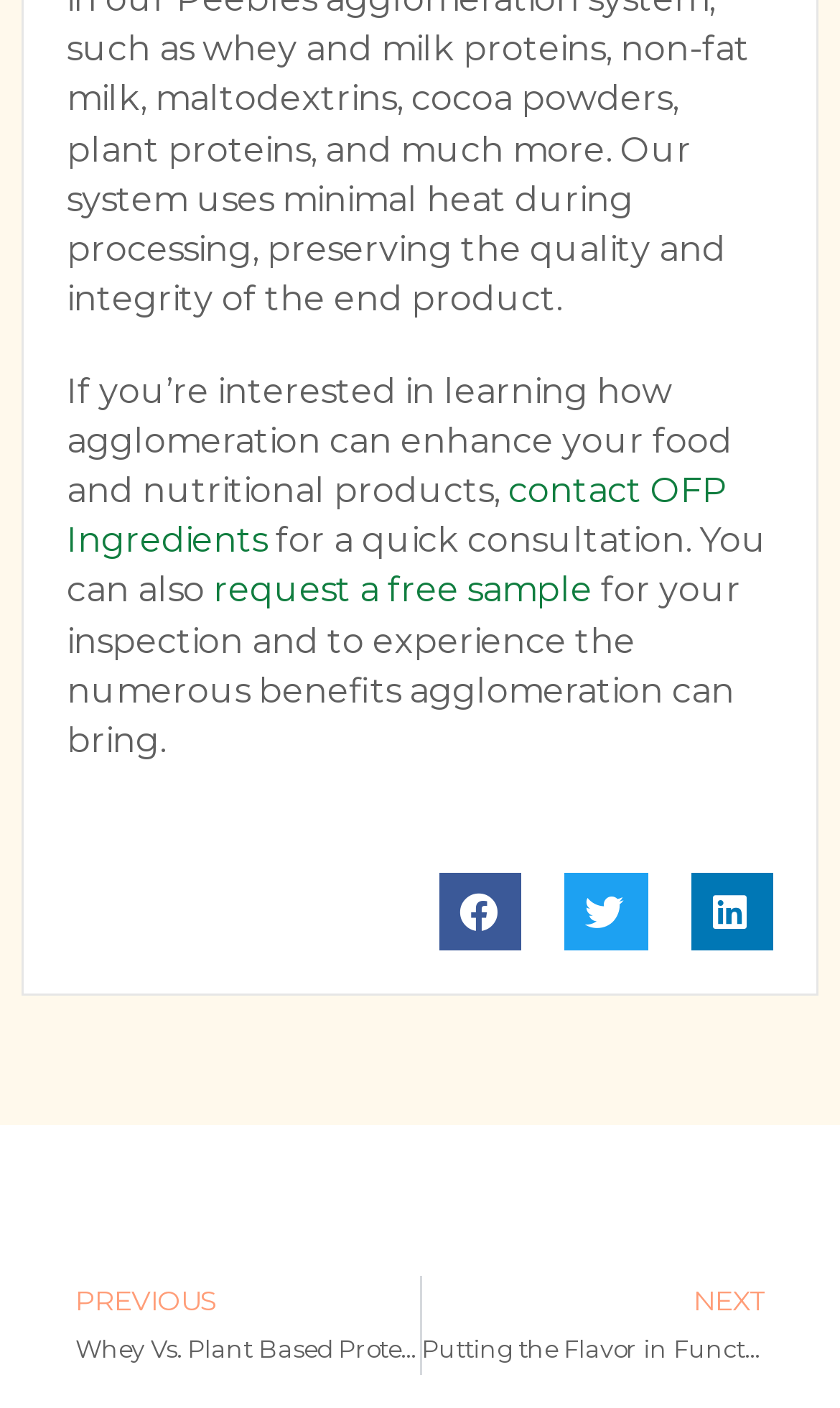Answer the question in one word or a short phrase:
What is the company to contact for agglomeration consultation?

OFP Ingredients